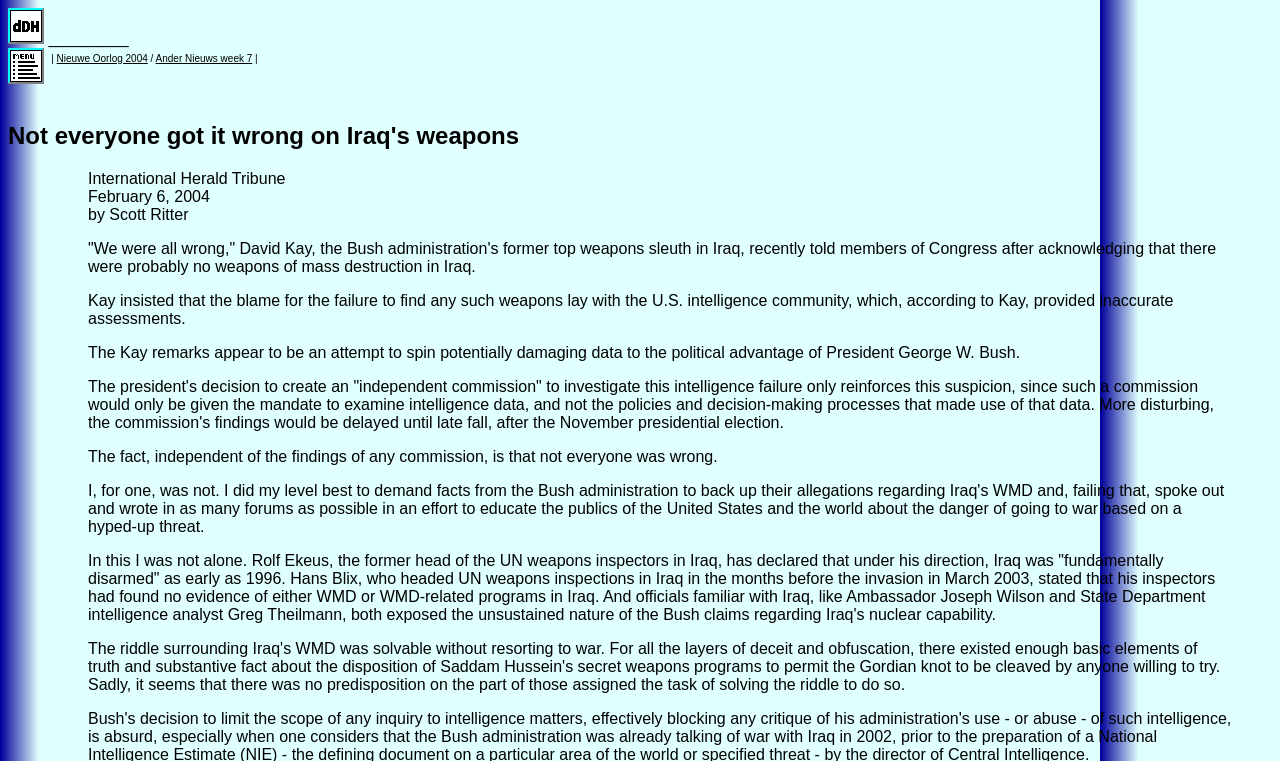Given the description of a UI element: "Ander Nieuws week 7", identify the bounding box coordinates of the matching element in the webpage screenshot.

[0.122, 0.07, 0.197, 0.084]